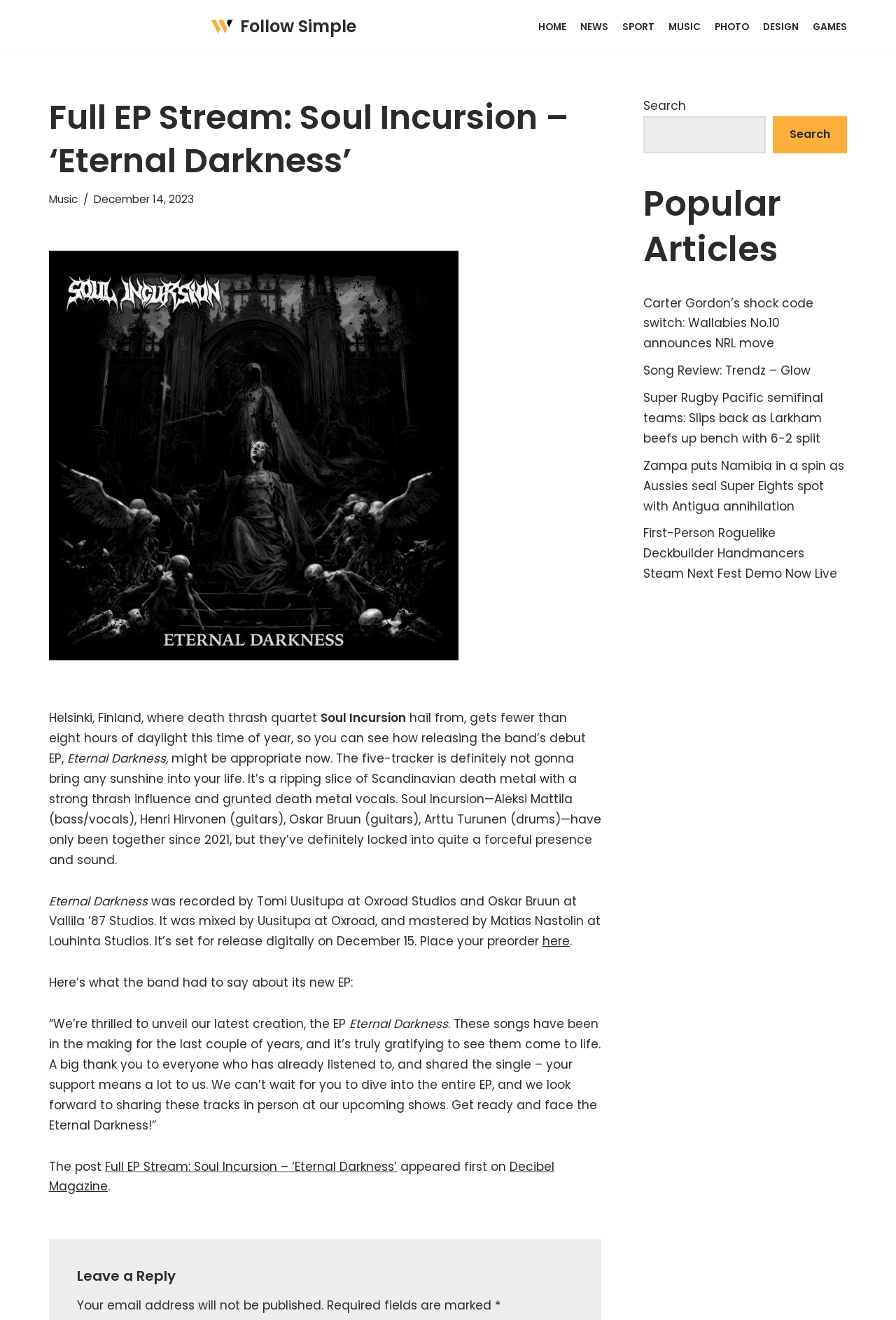Determine the bounding box coordinates of the UI element described by: "Skip to content".

[0.0, 0.017, 0.023, 0.028]